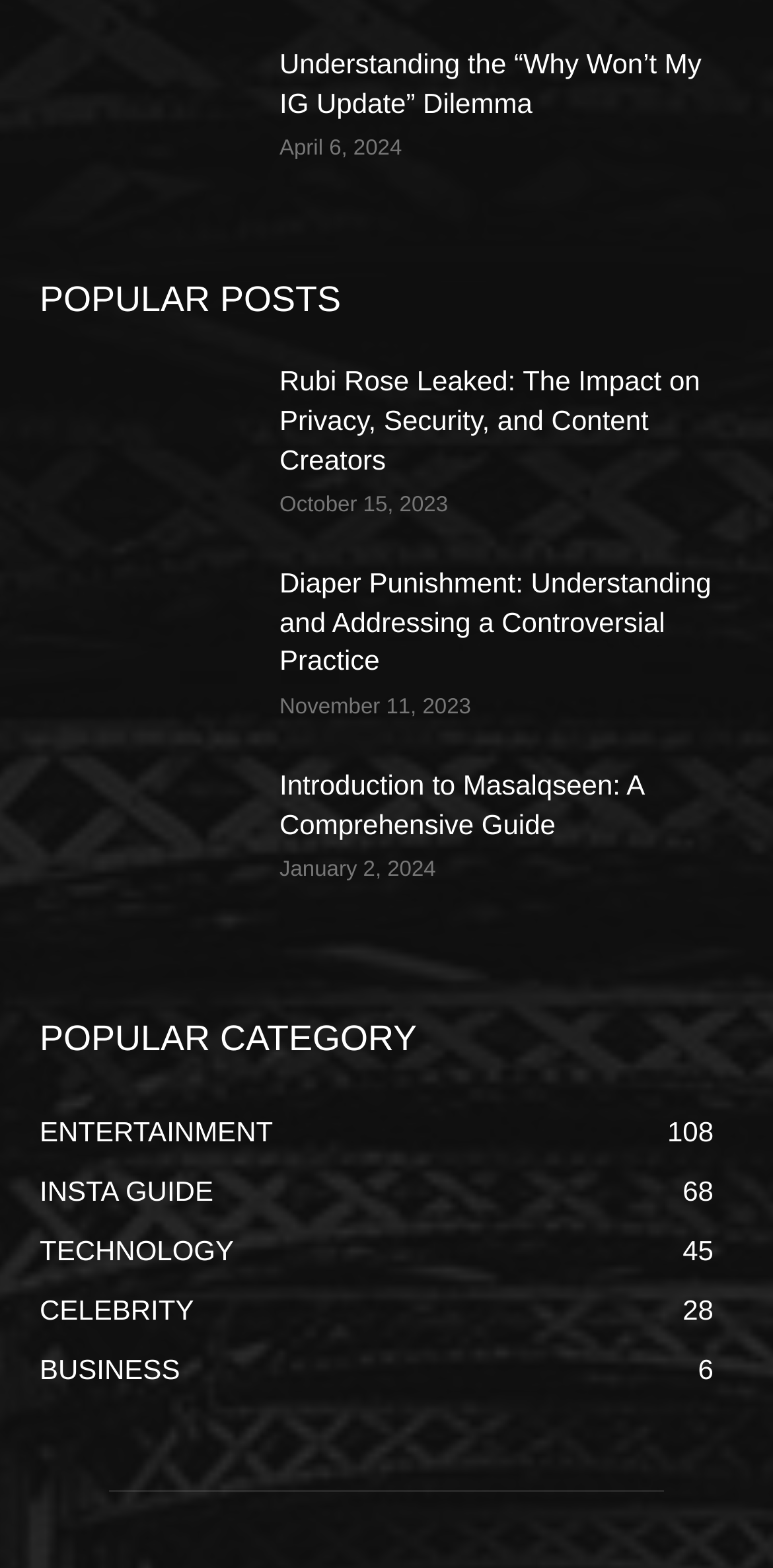Provide the bounding box coordinates for the UI element that is described by this text: "ENTERTAINMENT108". The coordinates should be in the form of four float numbers between 0 and 1: [left, top, right, bottom].

[0.051, 0.711, 0.353, 0.731]